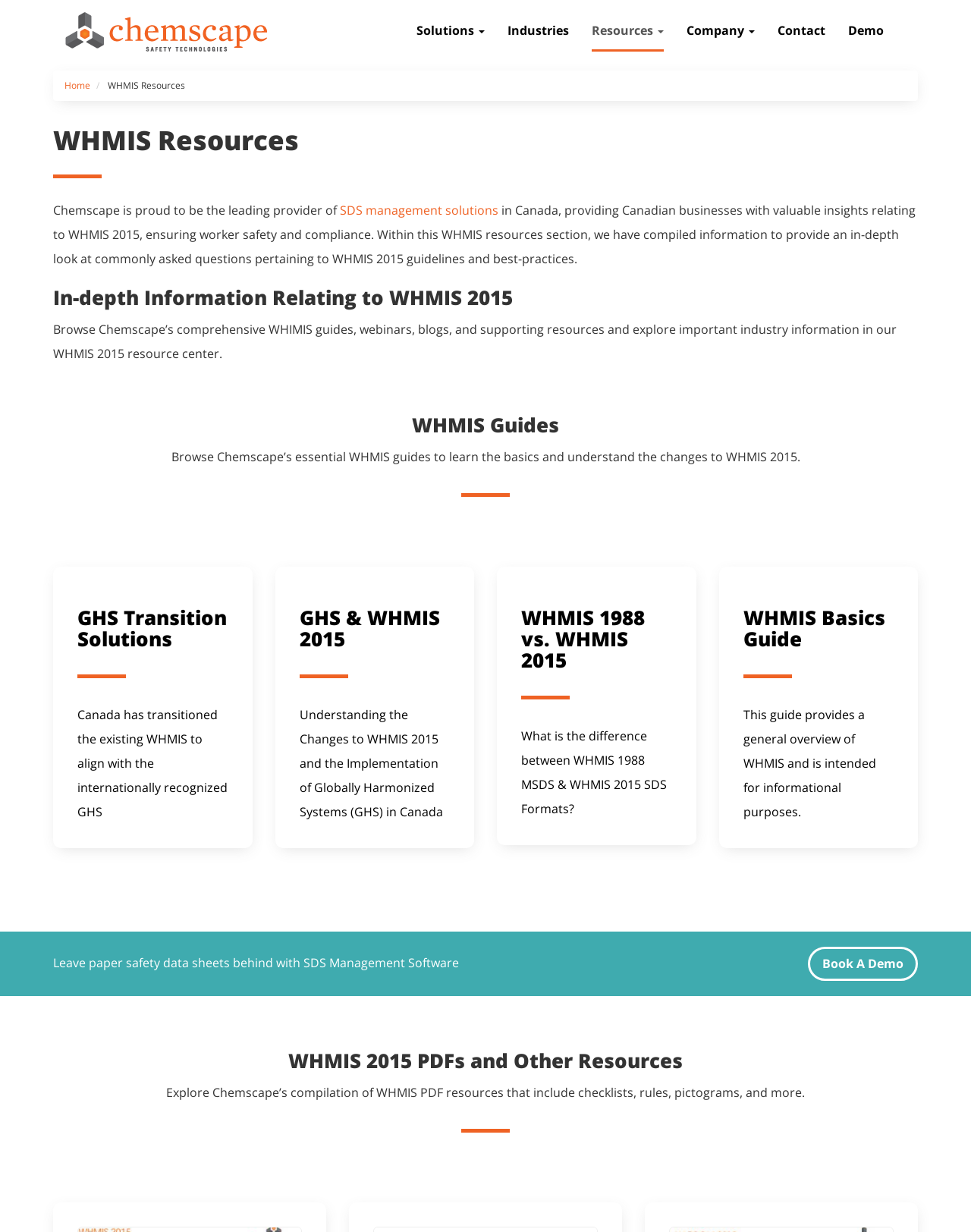Extract the bounding box coordinates for the HTML element that matches this description: "Resources". The coordinates should be four float numbers between 0 and 1, i.e., [left, top, right, bottom].

[0.609, 0.009, 0.684, 0.042]